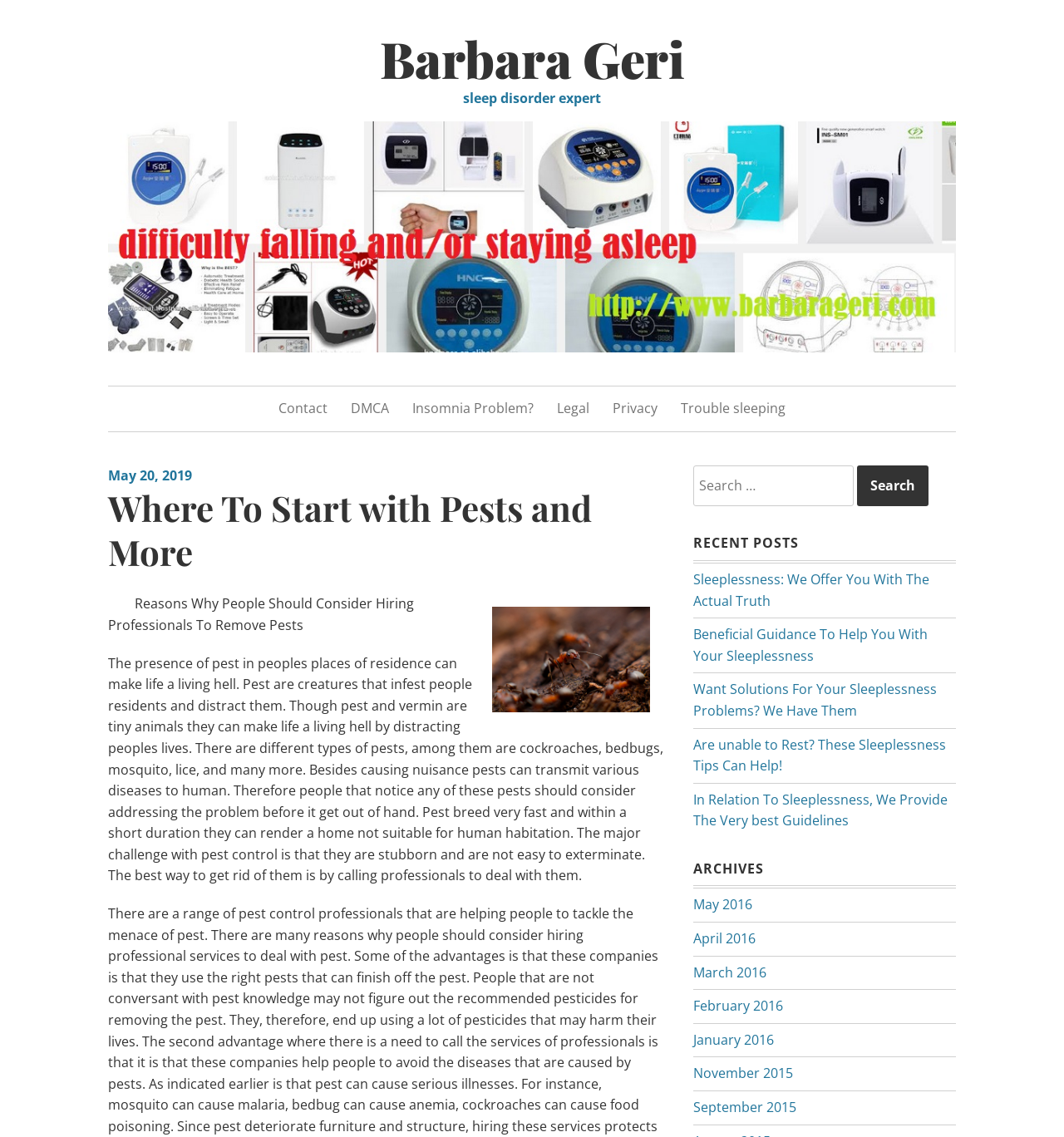Detail the various sections and features present on the webpage.

This webpage is about sleep disorders and pest control, with a focus on the expertise of Barbara Geri. At the top, there is a link to Barbara Geri's profile, accompanied by a brief description of her as a "sleep disorder expert". Below this, there is a horizontal navigation menu with links to "Contact", "DMCA", "Insomnia Problem?", "Legal", "Privacy", and "Trouble sleeping".

The main content of the page is divided into sections. The first section has a heading "Where To Start with Pests and More" and features an image. Below the heading, there is a paragraph of text discussing the importance of hiring professionals to remove pests from homes. The text explains the nuisance and health risks posed by pests and the challenges of controlling them.

To the right of this section, there is a search bar with a button labeled "Search". Above the search bar, there is a heading "RECENT POSTS" followed by a list of five links to recent articles about sleeplessness, with titles such as "Sleeplessness: We Offer You With The Actual Truth" and "Want Solutions For Your Sleeplessness Problems? We Have Them".

Below the recent posts section, there is a heading "ARCHIVES" followed by a list of links to monthly archives dating back to 2015.